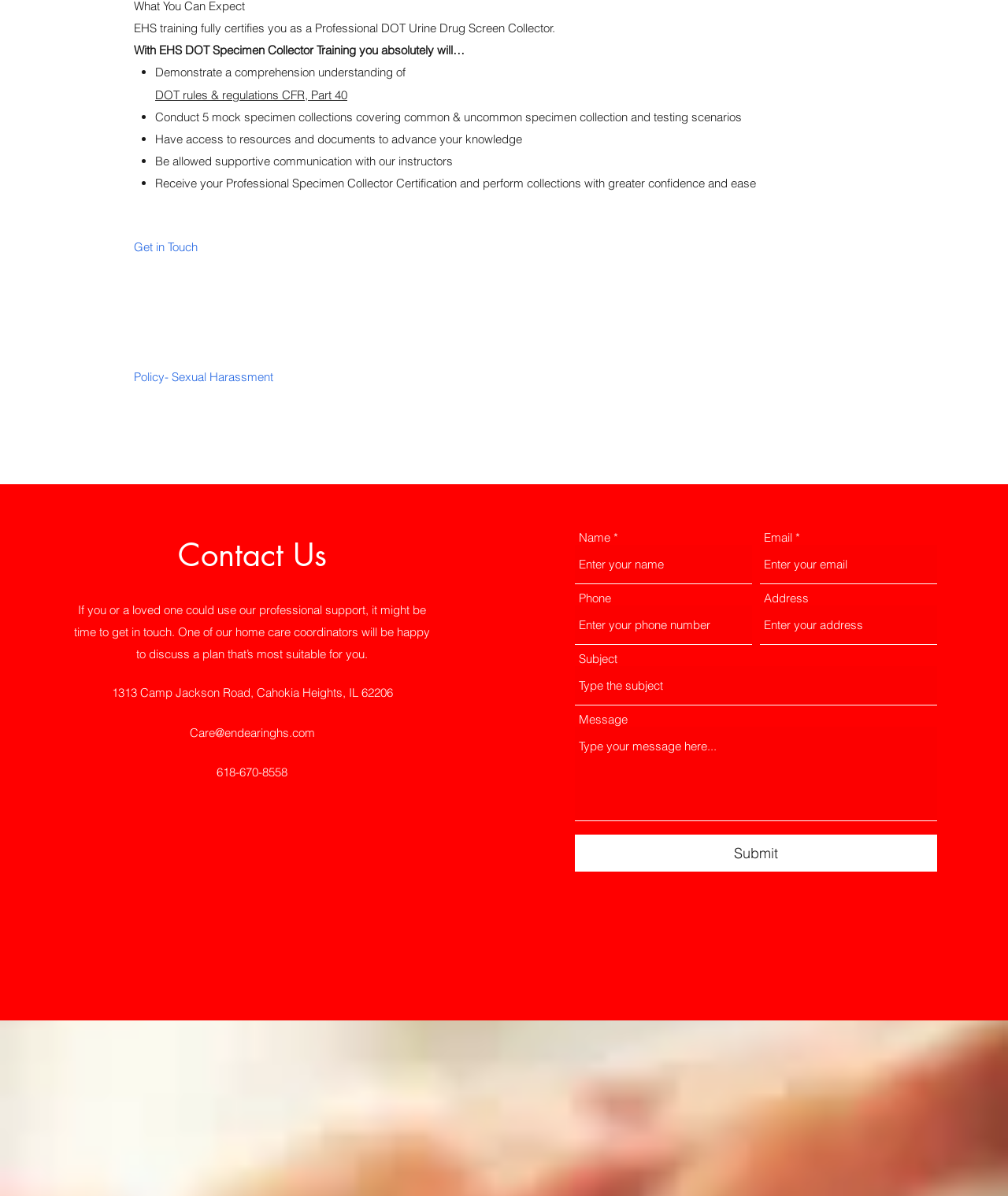Identify the bounding box coordinates of the region I need to click to complete this instruction: "Fill in the 'Name' field".

[0.57, 0.456, 0.746, 0.489]